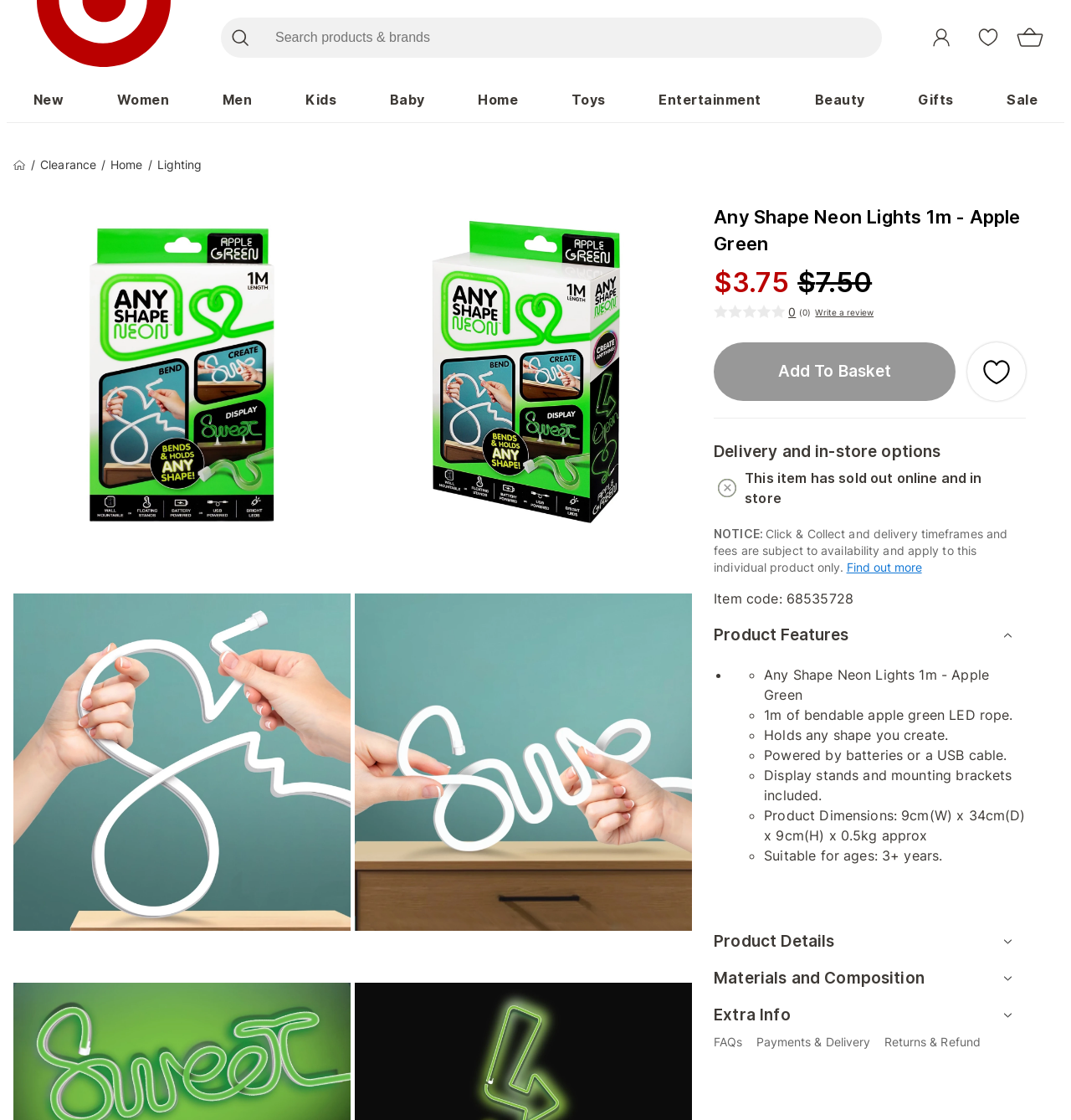Provide a short answer using a single word or phrase for the following question: 
What is the length of the neon lights?

1m